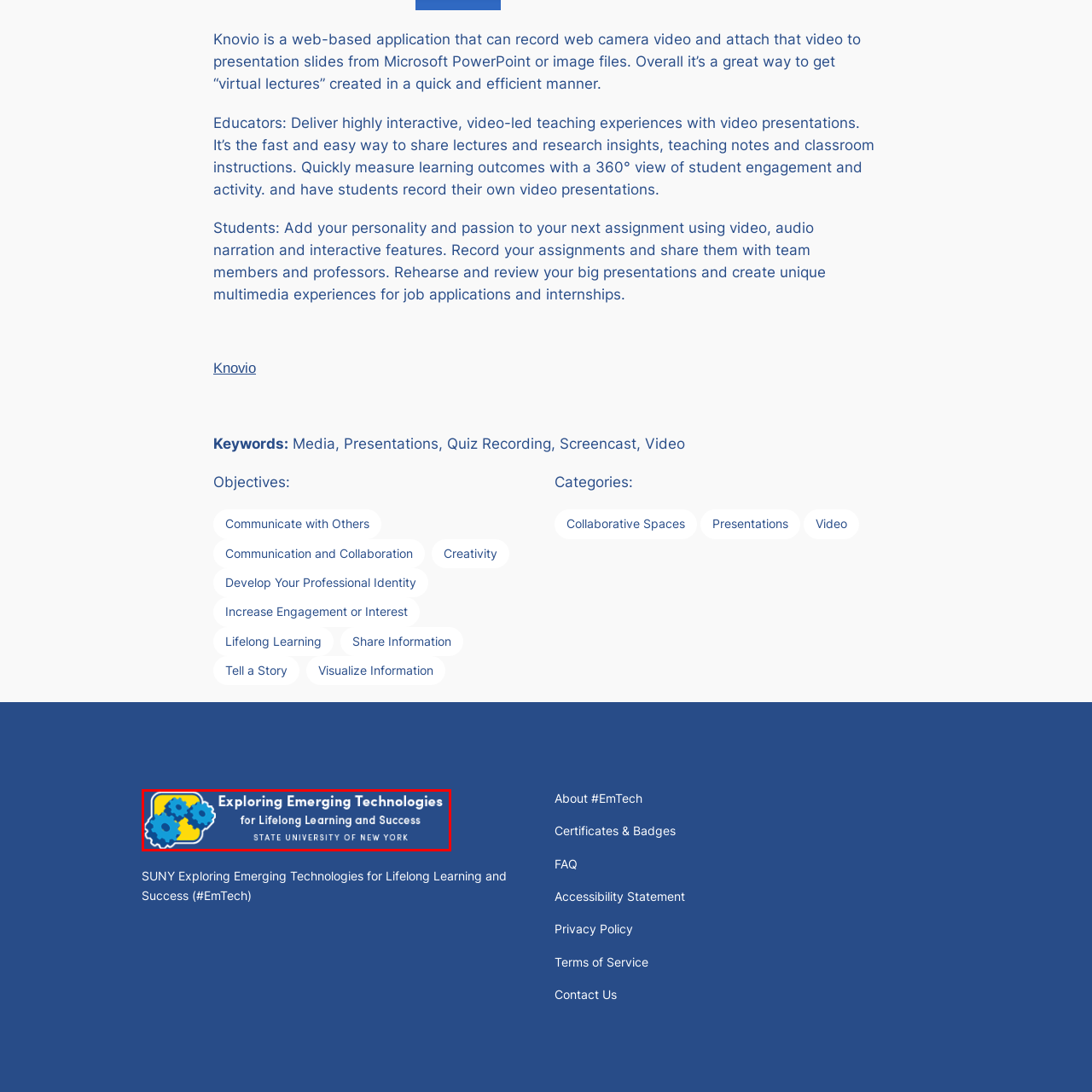Focus on the image surrounded by the red bounding box, please answer the following question using a single word or phrase: What is the name of the university associated with the initiative?

State University of New York (SUNY)